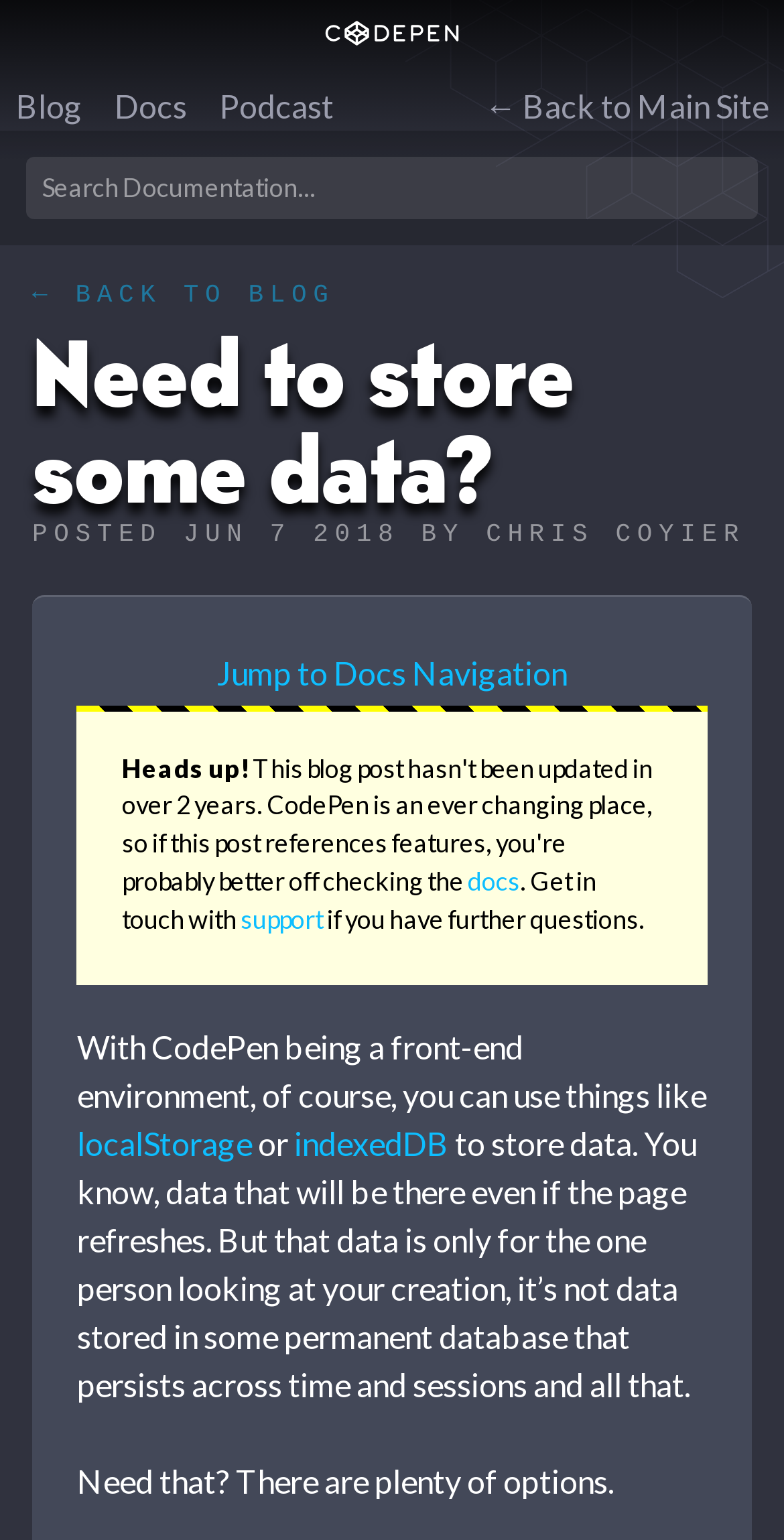Please identify the bounding box coordinates of the element's region that I should click in order to complete the following instruction: "Get in touch with support". The bounding box coordinates consist of four float numbers between 0 and 1, i.e., [left, top, right, bottom].

[0.307, 0.587, 0.412, 0.607]